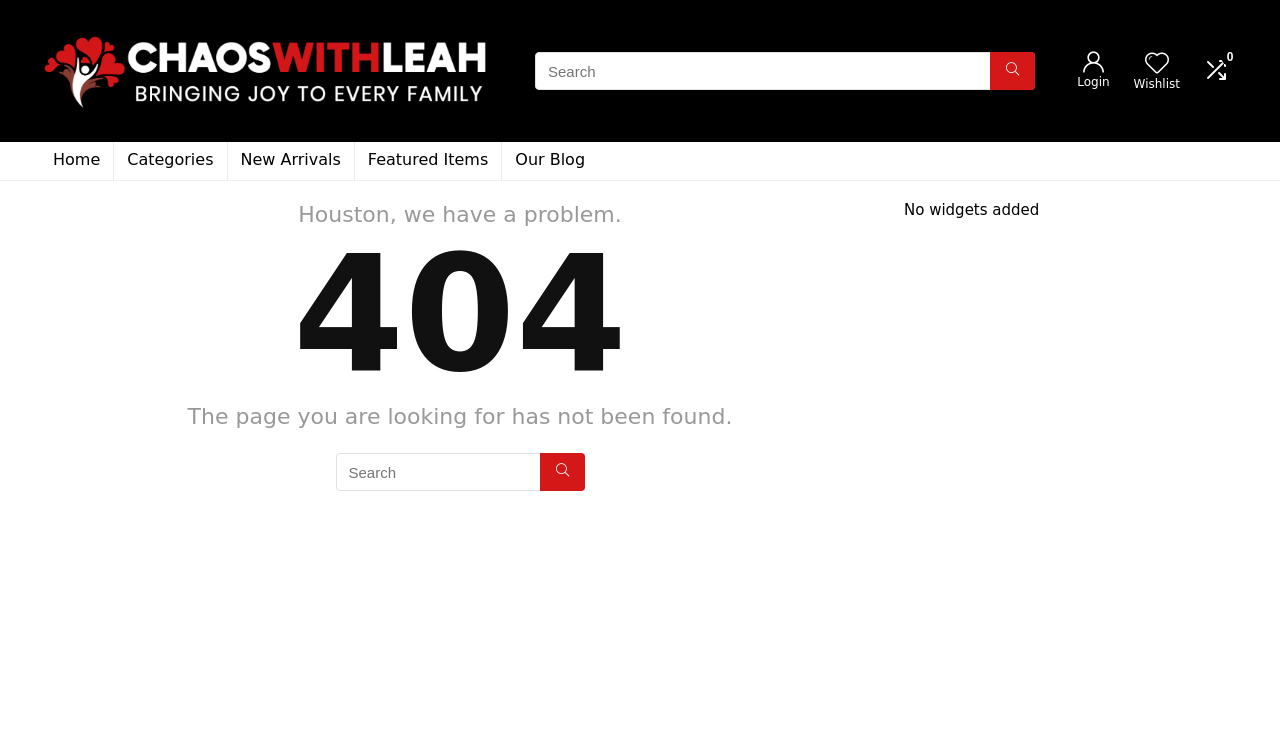How many search boxes are on the page?
Analyze the image and provide a thorough answer to the question.

I counted the number of search boxes by looking at the elements with the type 'search' and found two instances, one at [0.418, 0.07, 0.809, 0.121] and another at [0.262, 0.61, 0.457, 0.661].